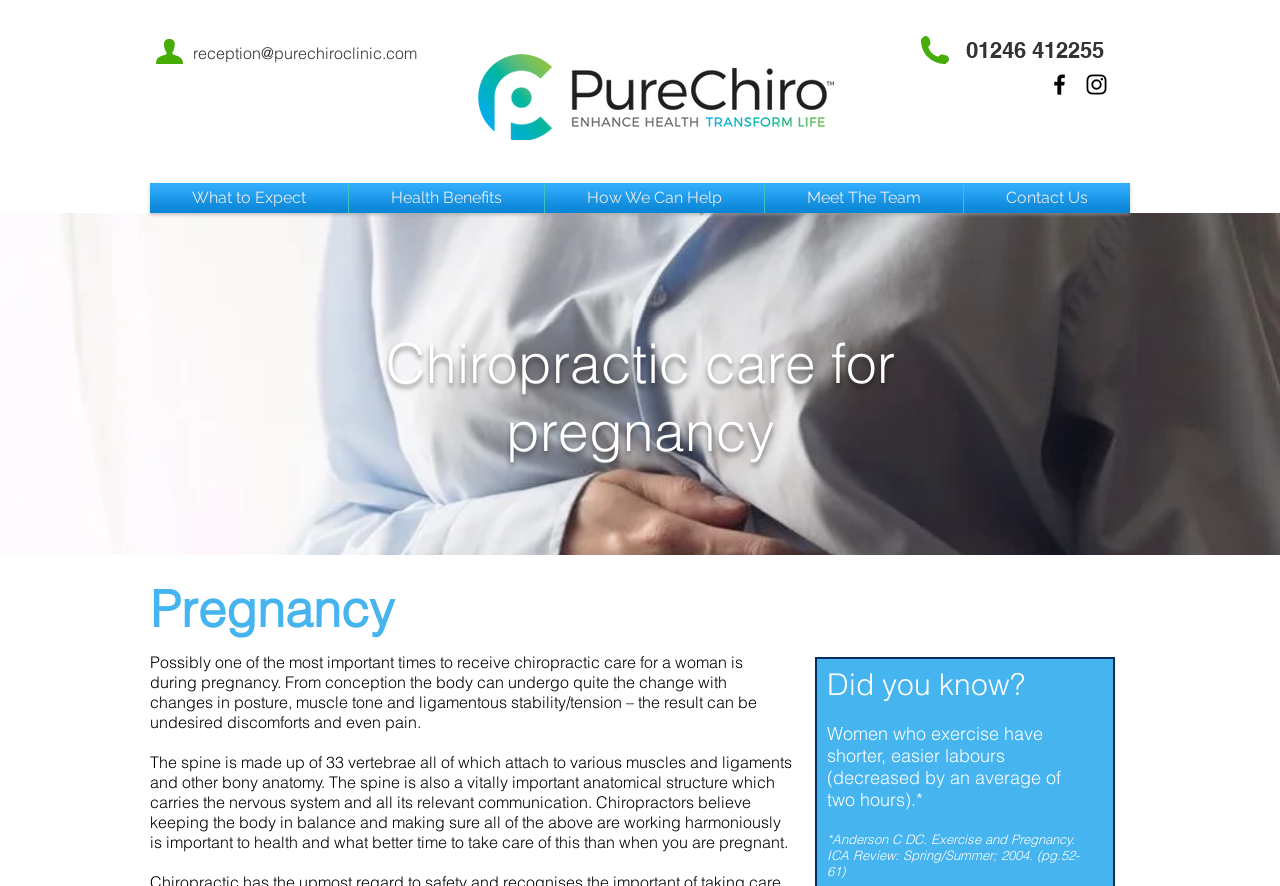Locate and provide the bounding box coordinates for the HTML element that matches this description: "Contact Us".

[0.753, 0.207, 0.883, 0.24]